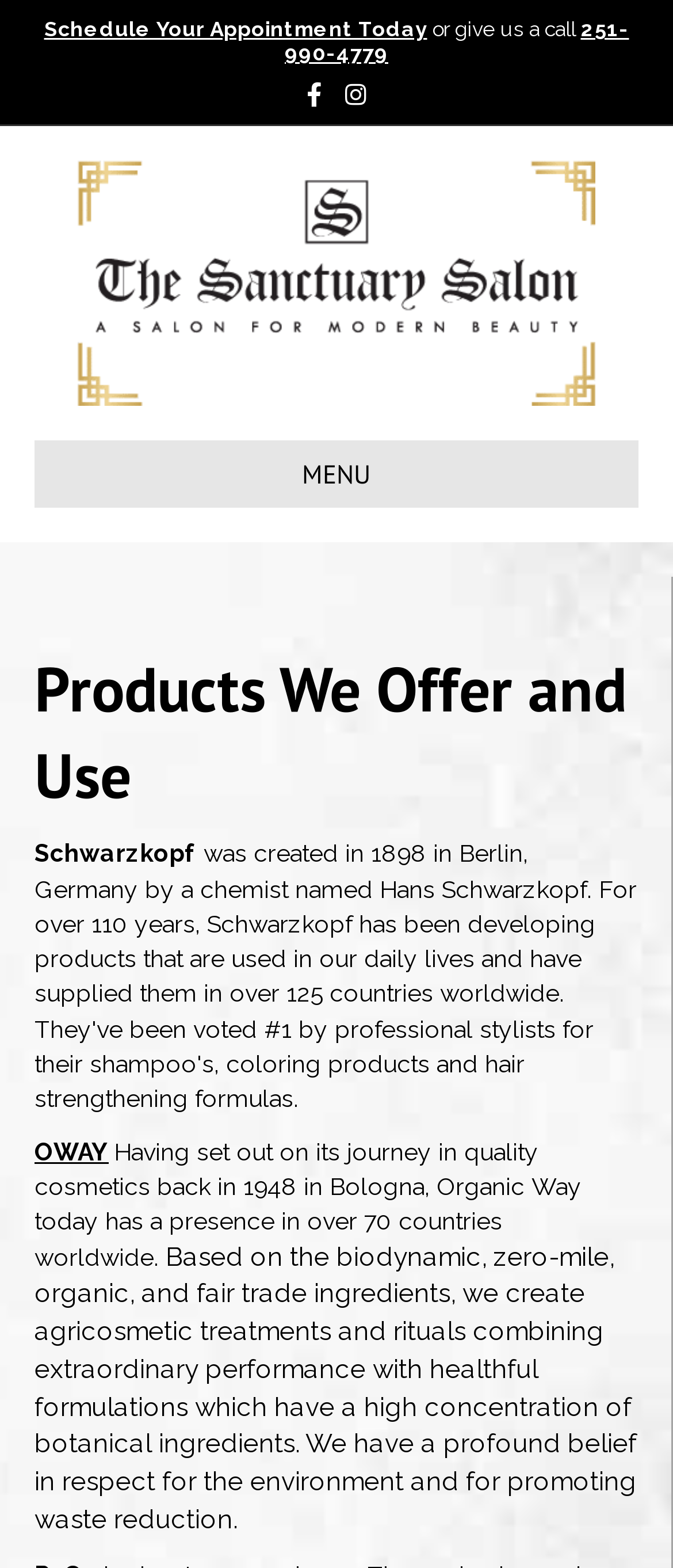Extract the bounding box coordinates of the UI element described: "251-990-4779". Provide the coordinates in the format [left, top, right, bottom] with values ranging from 0 to 1.

[0.423, 0.011, 0.935, 0.042]